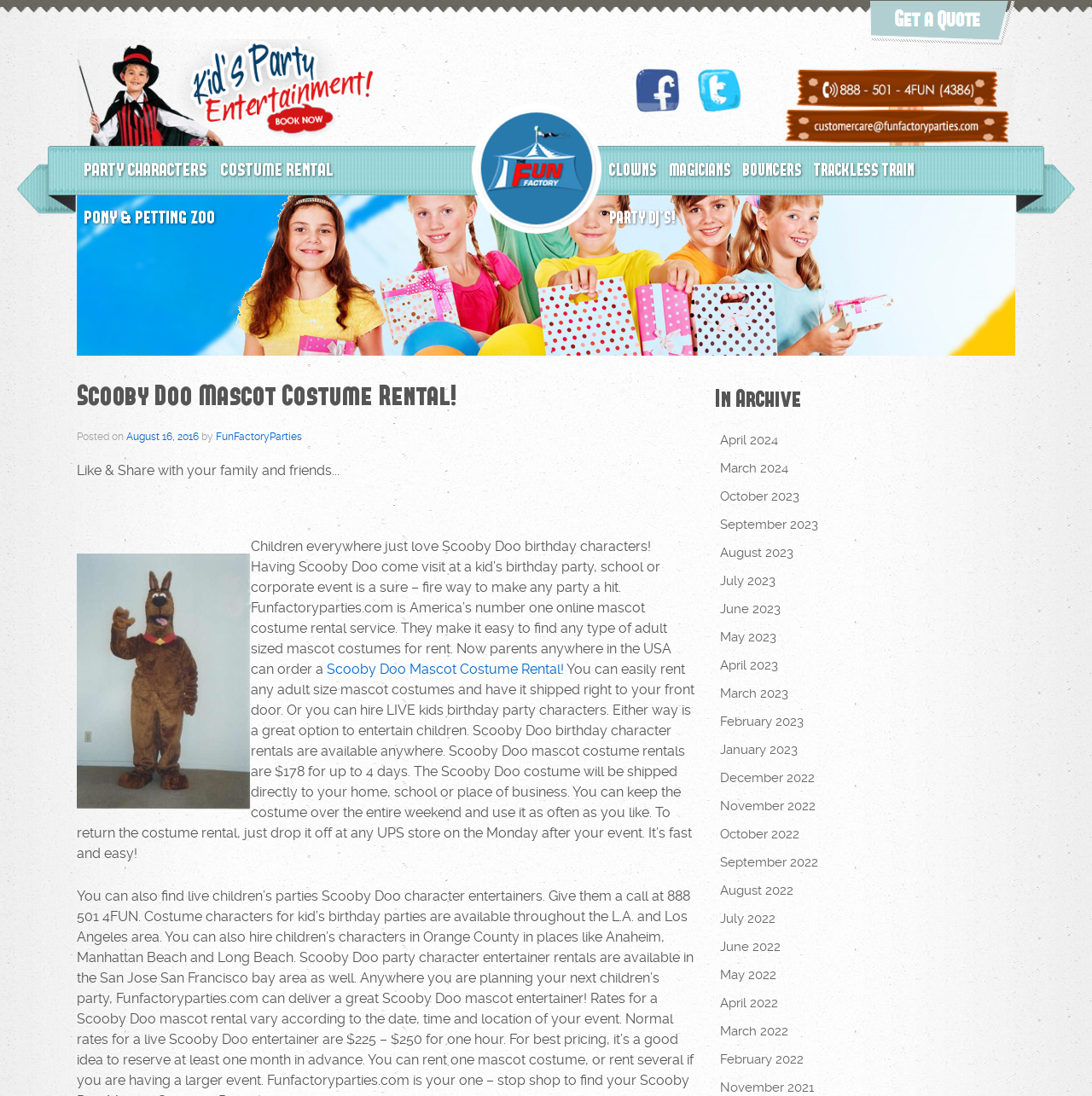With reference to the image, please provide a detailed answer to the following question: How do you return a rented mascot costume?

The answer can be found in the text 'To return the costume rental, just drop it off at any UPS store on the Monday after your event.' which is located in the middle of the webpage. This text provides the instructions on how to return a rented mascot costume.